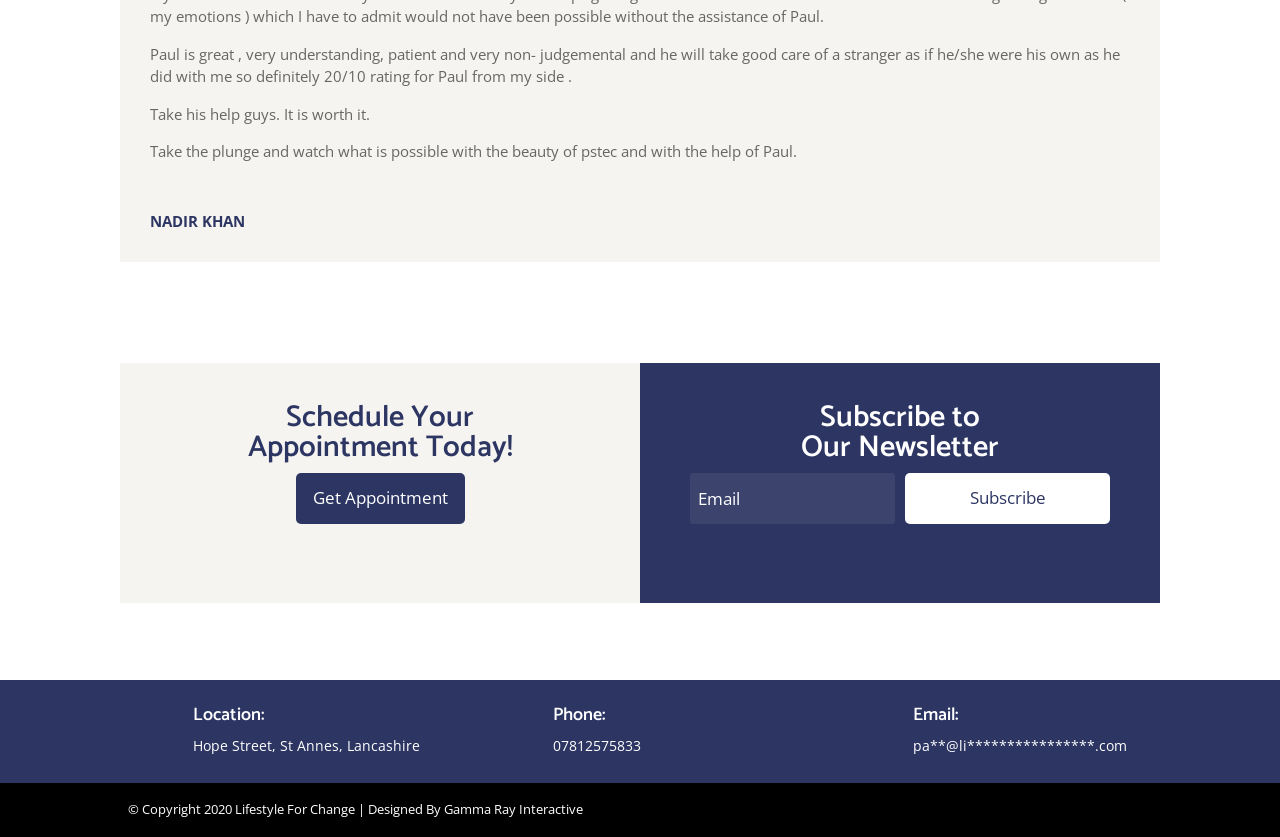Provide a one-word or brief phrase answer to the question:
What is the email address of the business?

pa**@li****************.com